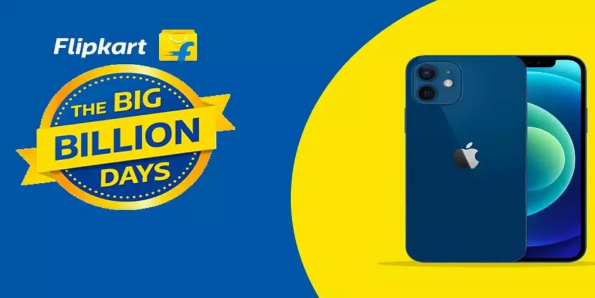What is the shape of the badge that contains the sale announcement?
Use the information from the image to give a detailed answer to the question.

The text 'THE BIG BILLION DAYS' is displayed within a circular badge, which is highlighted with a ribbon, capturing the essence of this major shopping event.